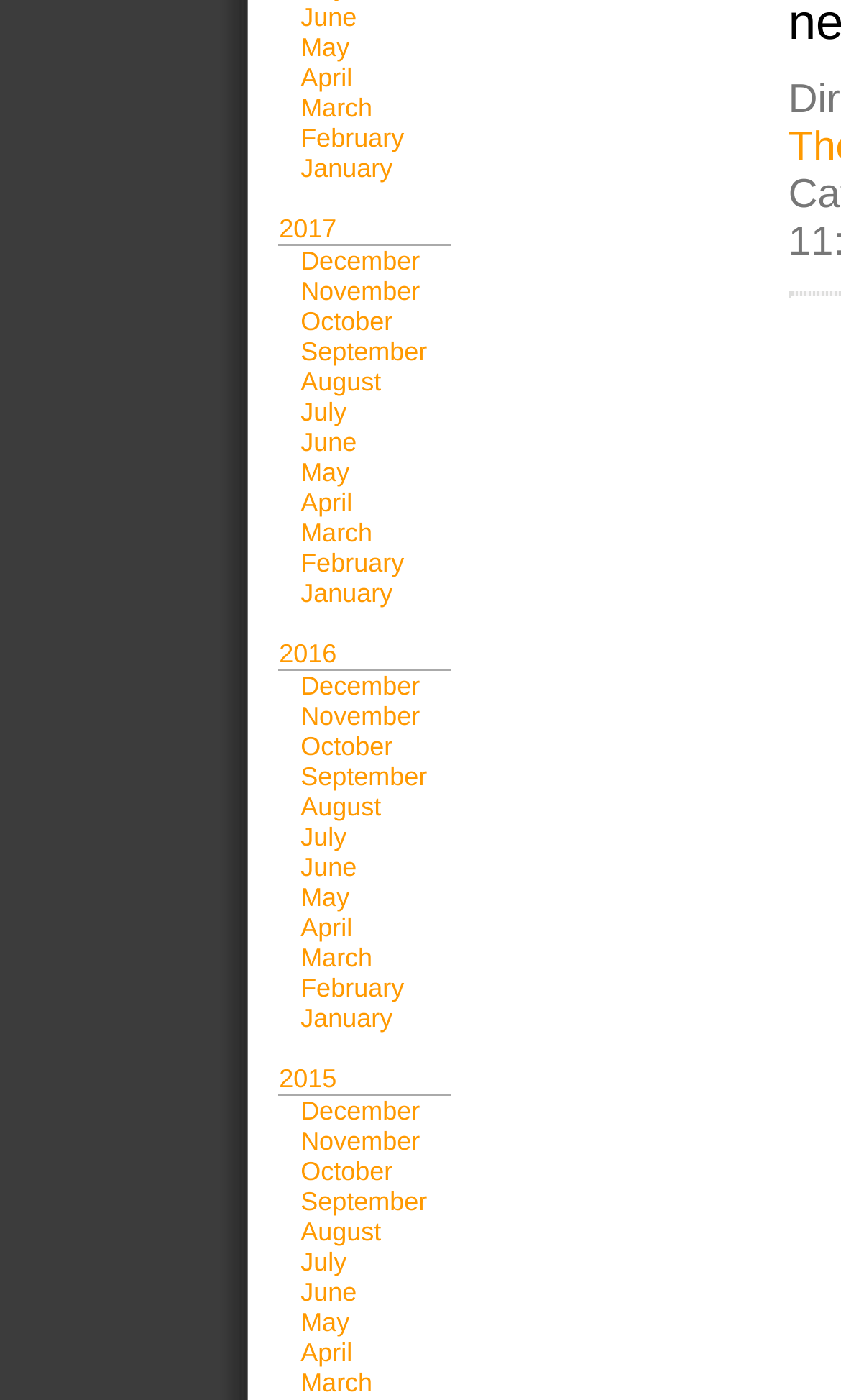Determine the bounding box coordinates of the area to click in order to meet this instruction: "View 2017".

[0.332, 0.152, 0.4, 0.173]